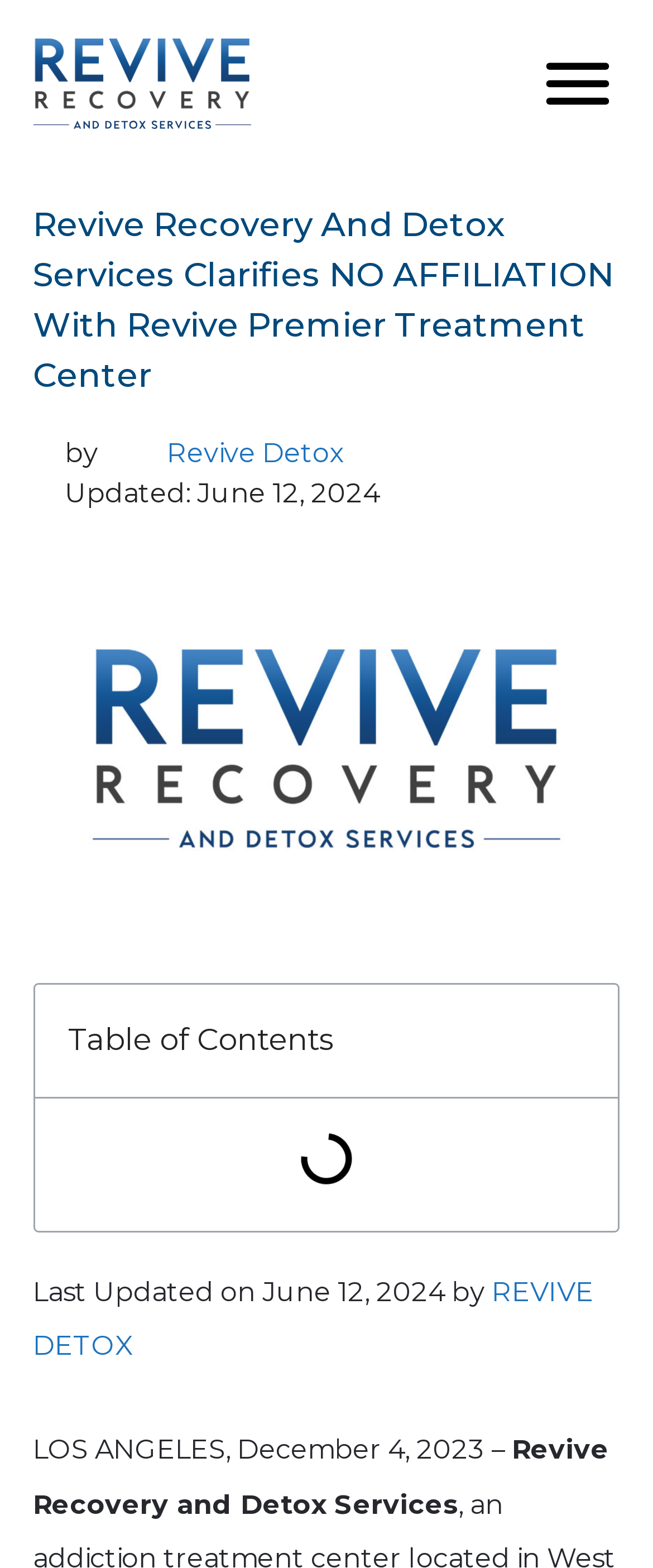What is the purpose of this webpage?
Analyze the screenshot and provide a detailed answer to the question.

I found the answer by looking at the heading element with the text 'Revive Recovery And Detox Services Clarifies NO AFFILIATION With Revive Premier Treatment Center', which suggests that the purpose of this webpage is to clarify the affiliation of Revive Recovery and Detox Services with Revive Premier Treatment Center.